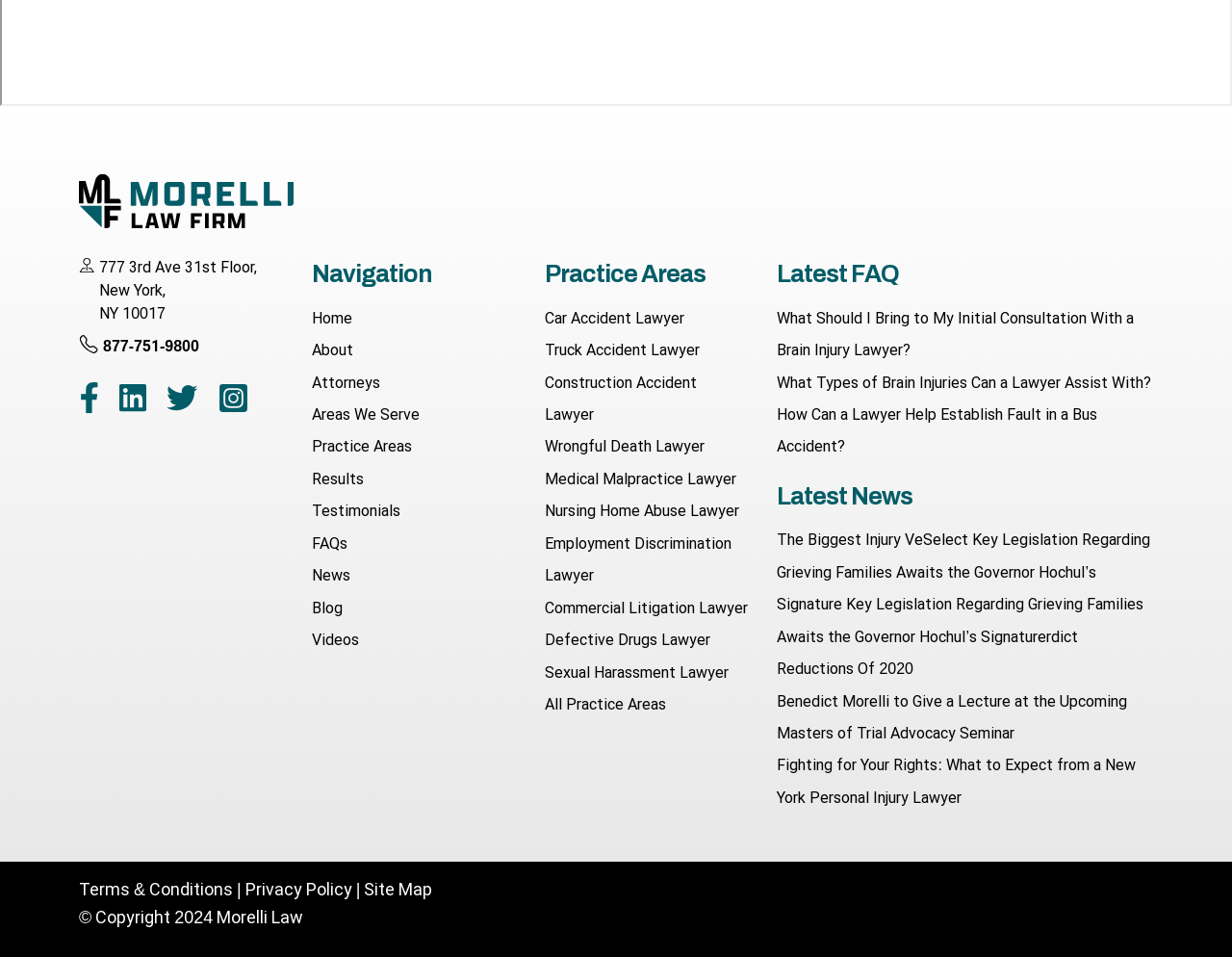Can you find the bounding box coordinates for the element that needs to be clicked to execute this instruction: "Check the 'Terms & Conditions'"? The coordinates should be given as four float numbers between 0 and 1, i.e., [left, top, right, bottom].

[0.064, 0.919, 0.199, 0.94]